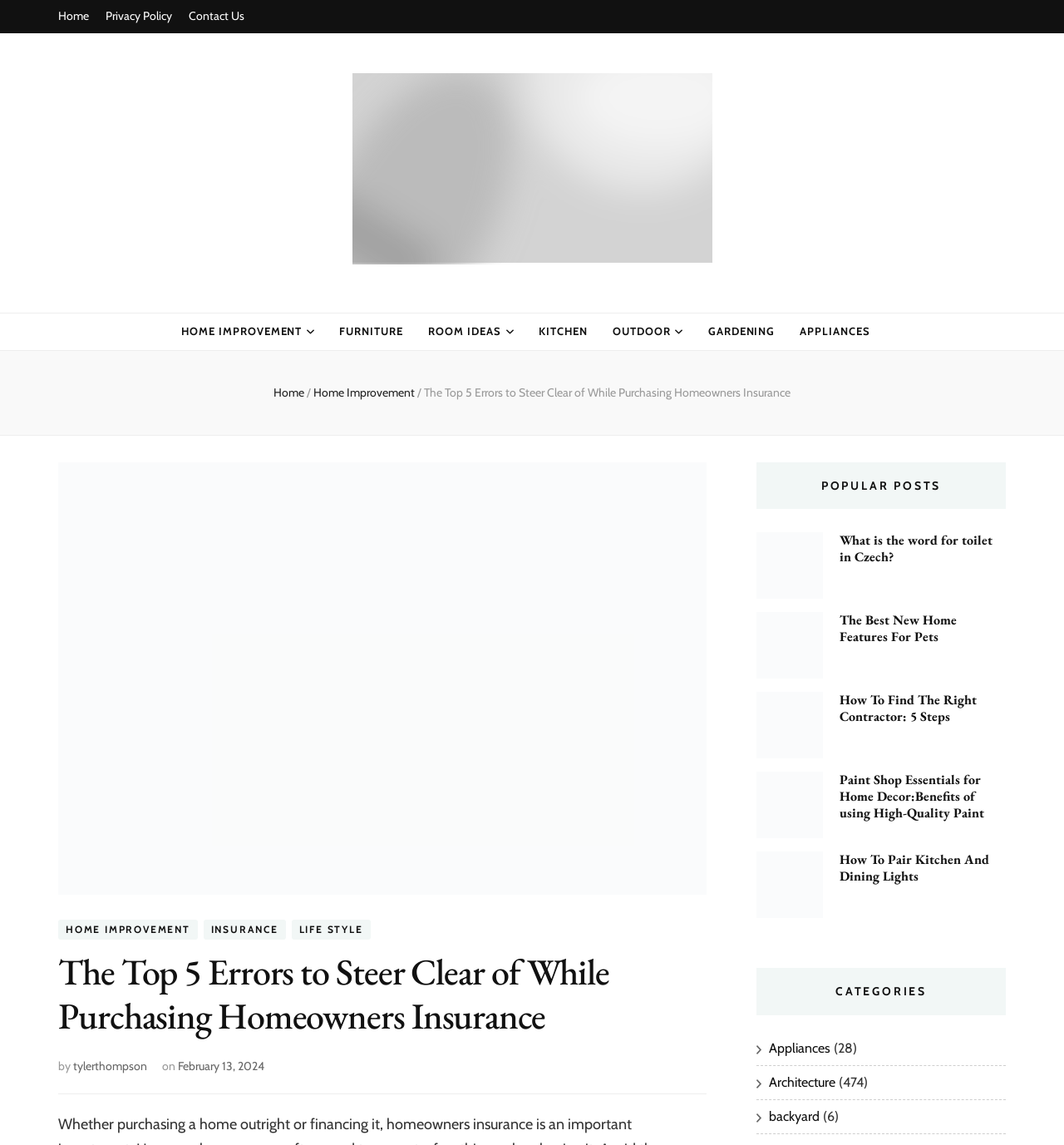Reply to the question with a brief word or phrase: How many categories are listed in the CATEGORIES section?

3